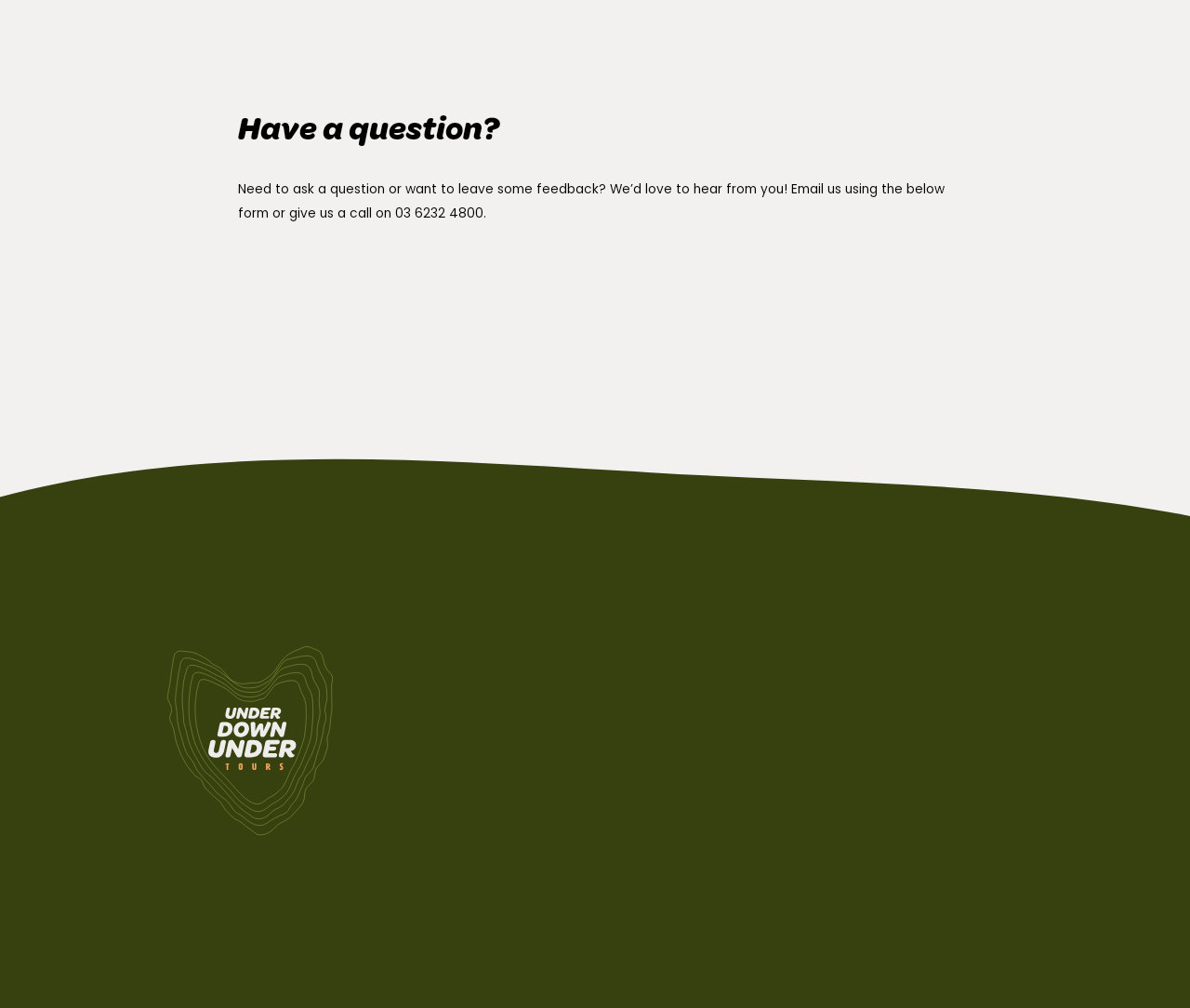Use one word or a short phrase to answer the question provided: 
What is the address of the company?

GPO Box 417, Hobart, Tasmania, 7001